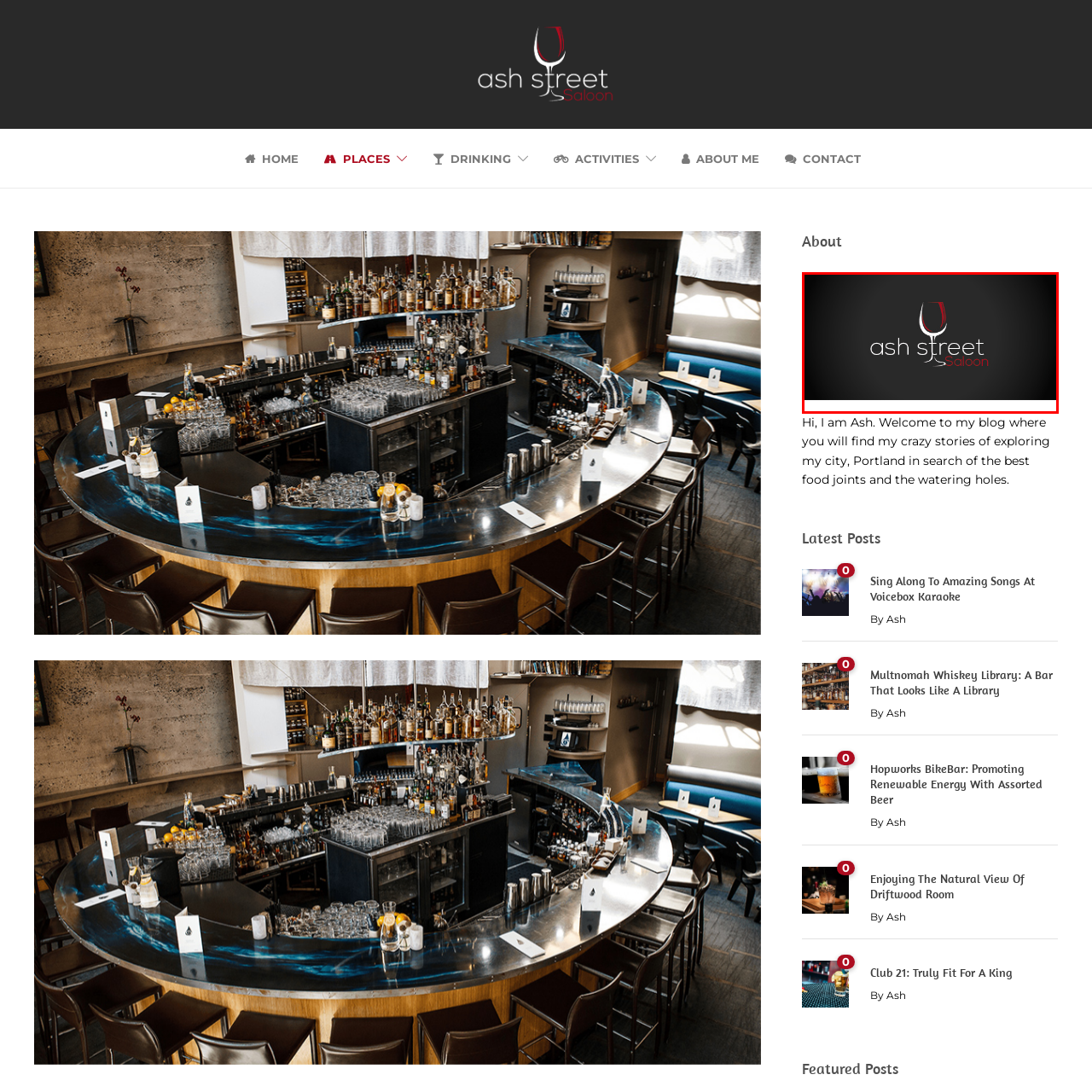What is the color of the wine glass in the logo?
Please interpret the image highlighted by the red bounding box and offer a detailed explanation based on what you observe visually.

According to the caption, the logo features a minimalist design of a wine glass elegantly depicted in white, which suggests that the wine glass is primarily white in color.